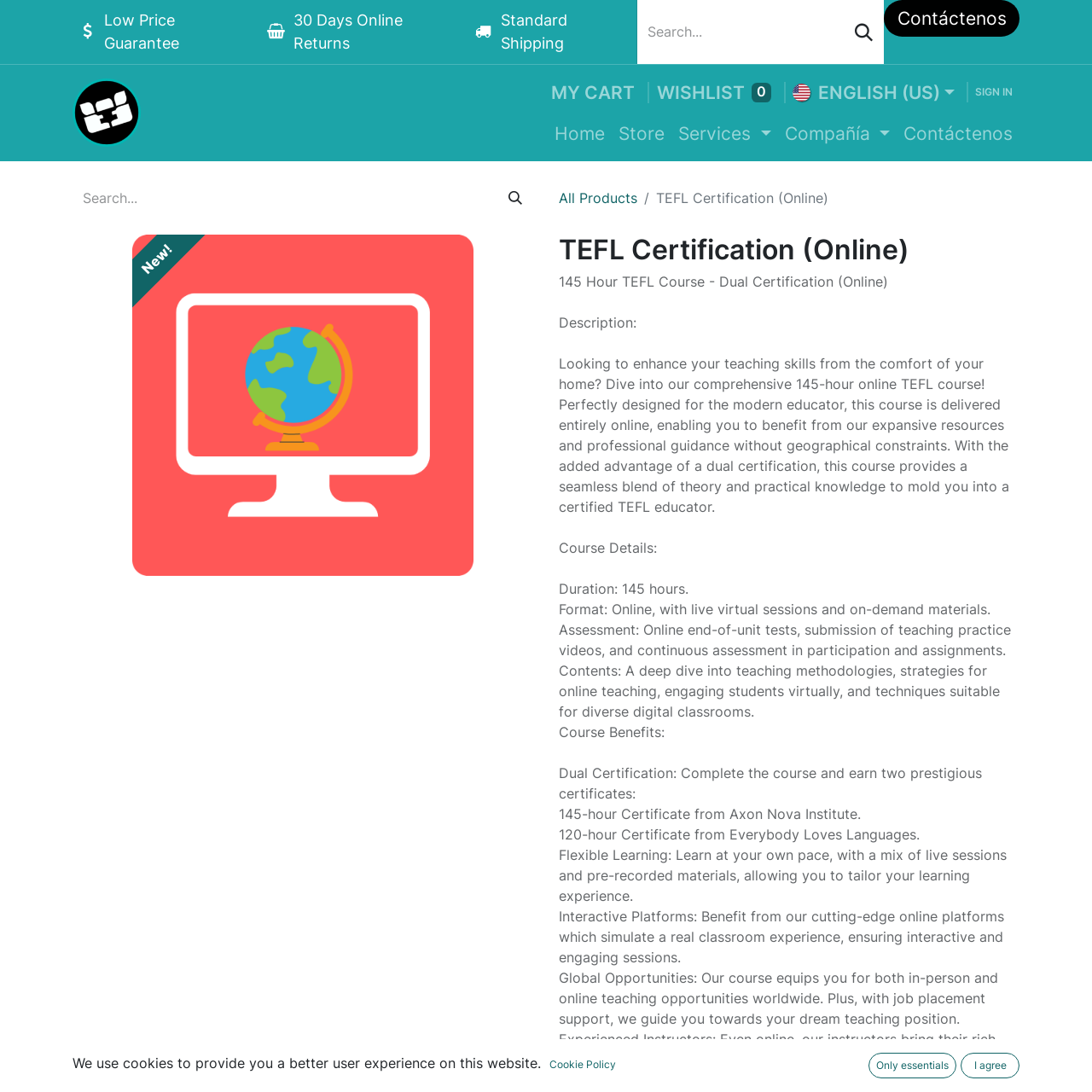What is the benefit of the course?
Please answer the question with as much detail as possible using the screenshot.

I found the answer by reading the course benefits section on the webpage, which mentions 'Dual Certification: Complete the course and earn two prestigious certificates...'. This indicates that one of the benefits of the course is that it provides dual certification.